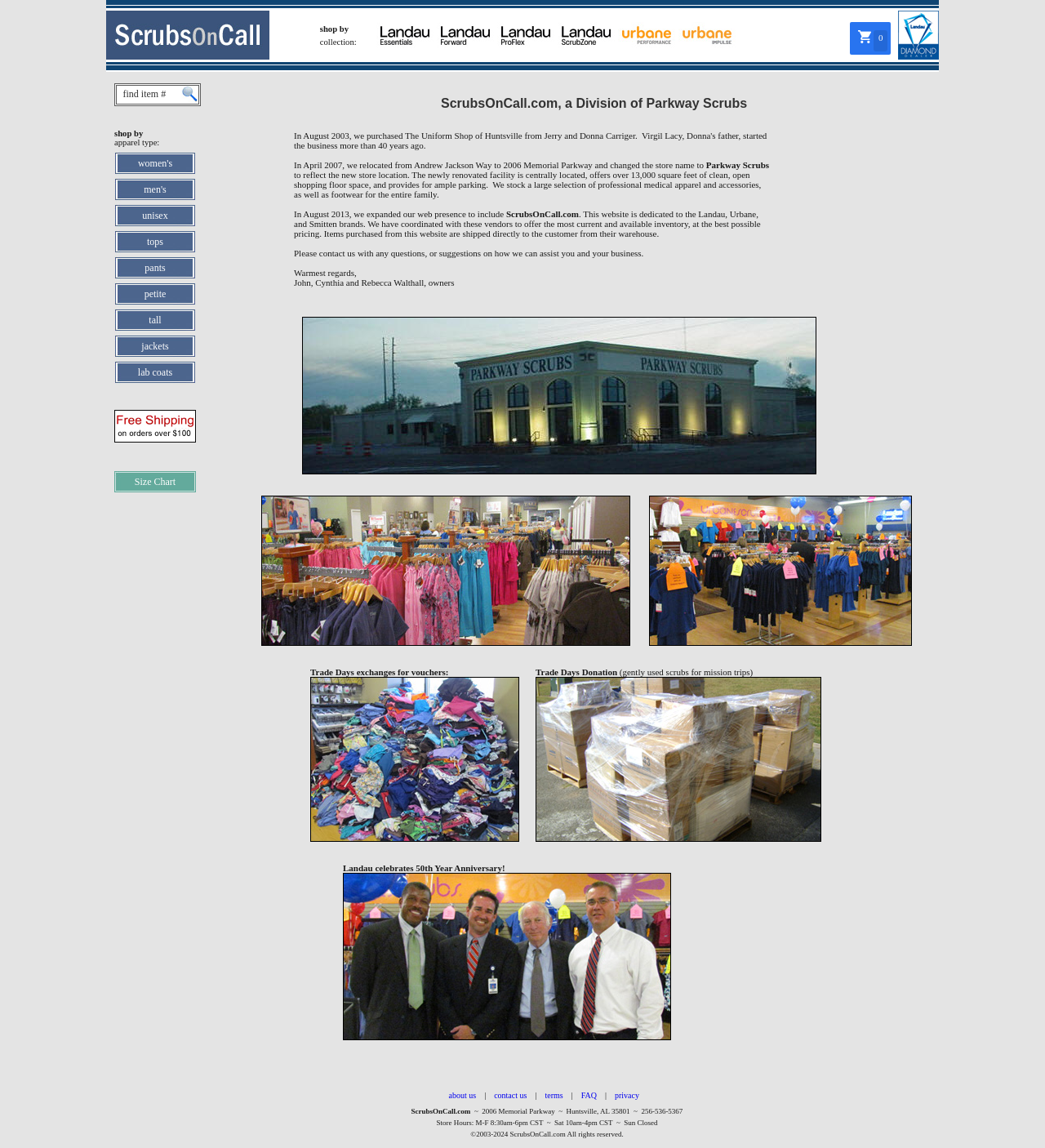Identify and generate the primary title of the webpage.

ScrubsOnCall.com, a Division of Parkway Scrubs